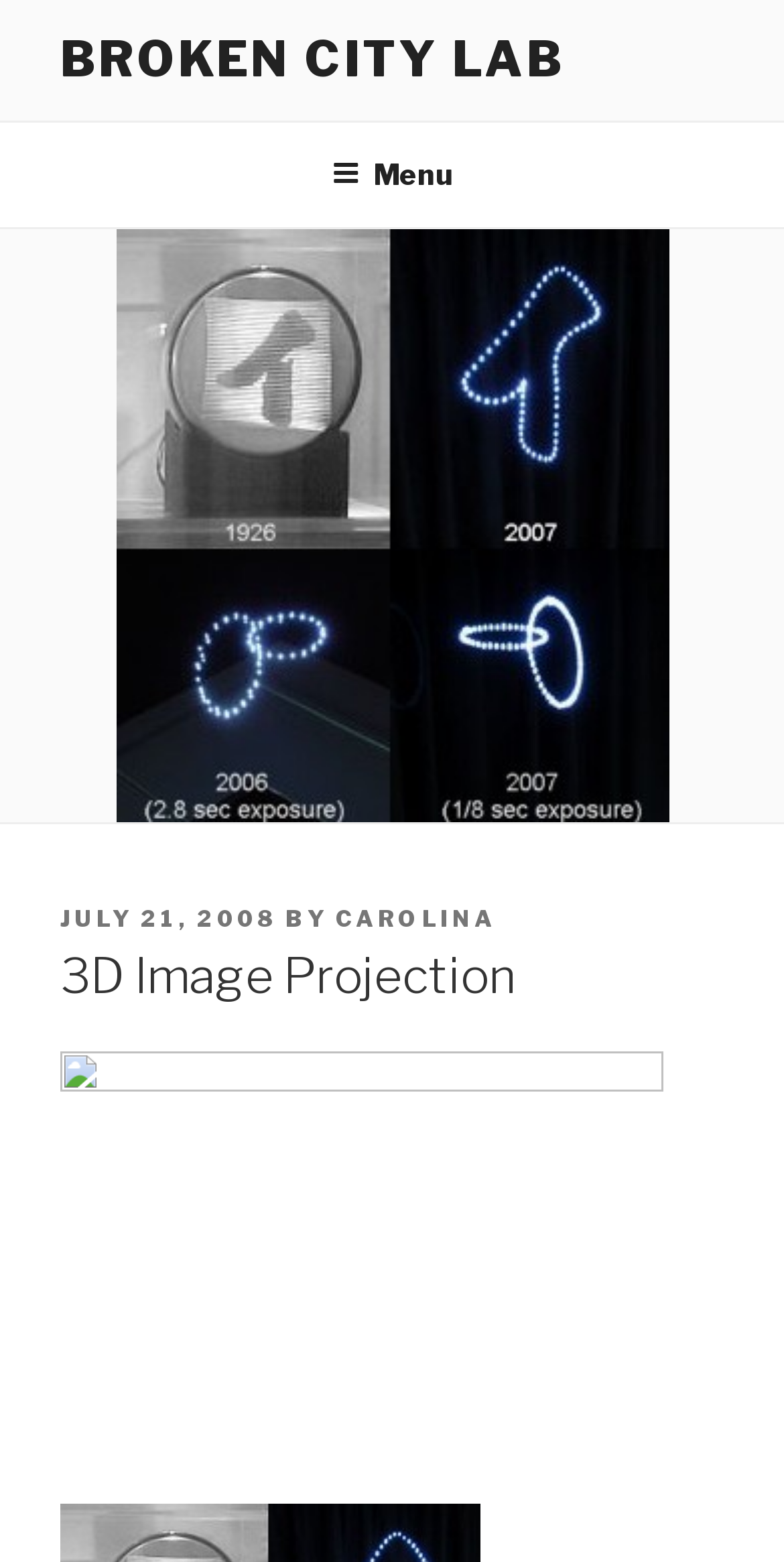Provide a one-word or short-phrase response to the question:
How many levels of headings are there in the webpage?

2